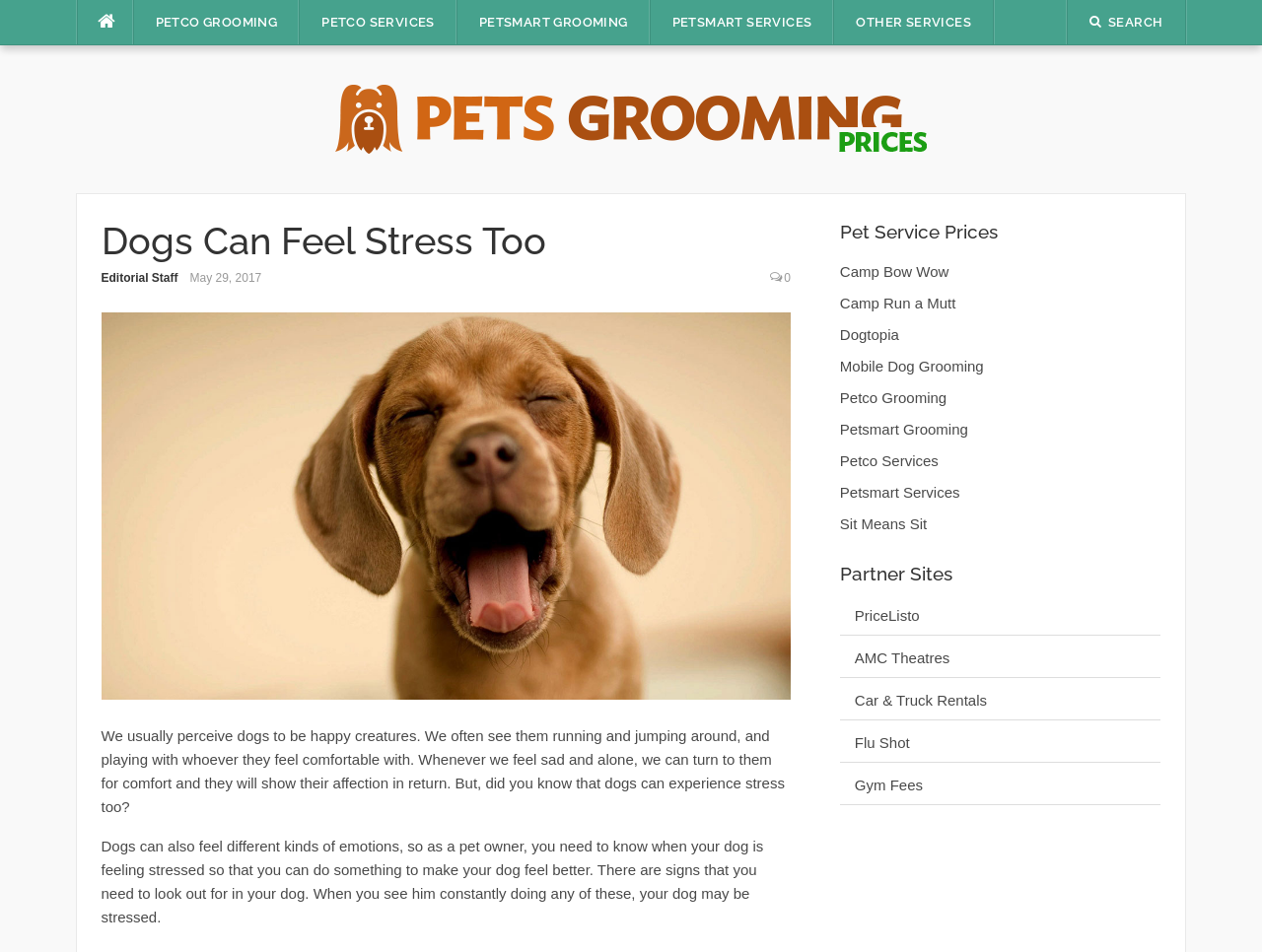How many pet service providers are listed?
Please interpret the details in the image and answer the question thoroughly.

The webpage lists 12 pet service providers, including Camp Bow Wow, Camp Run a Mutt, Dogtopia, Mobile Dog Grooming, Petco Grooming, Petsmart Grooming, Petco Services, Petsmart Services, Sit Means Sit, PriceListo, AMC Theatres, Car & Truck Rentals, and Flu Shot.